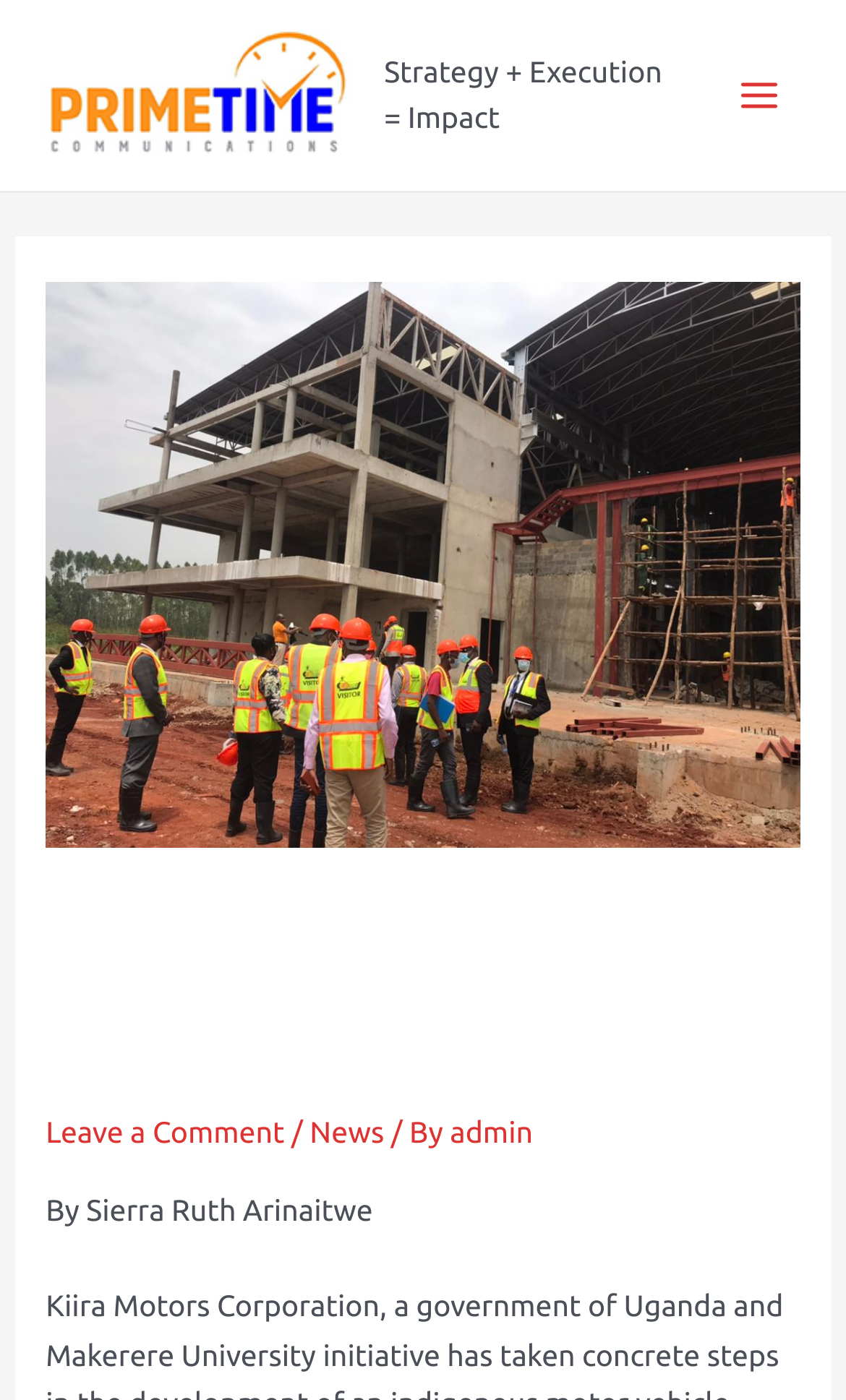Determine and generate the text content of the webpage's headline.

Ministers urge private sector to invest in making parts for the automotive industry